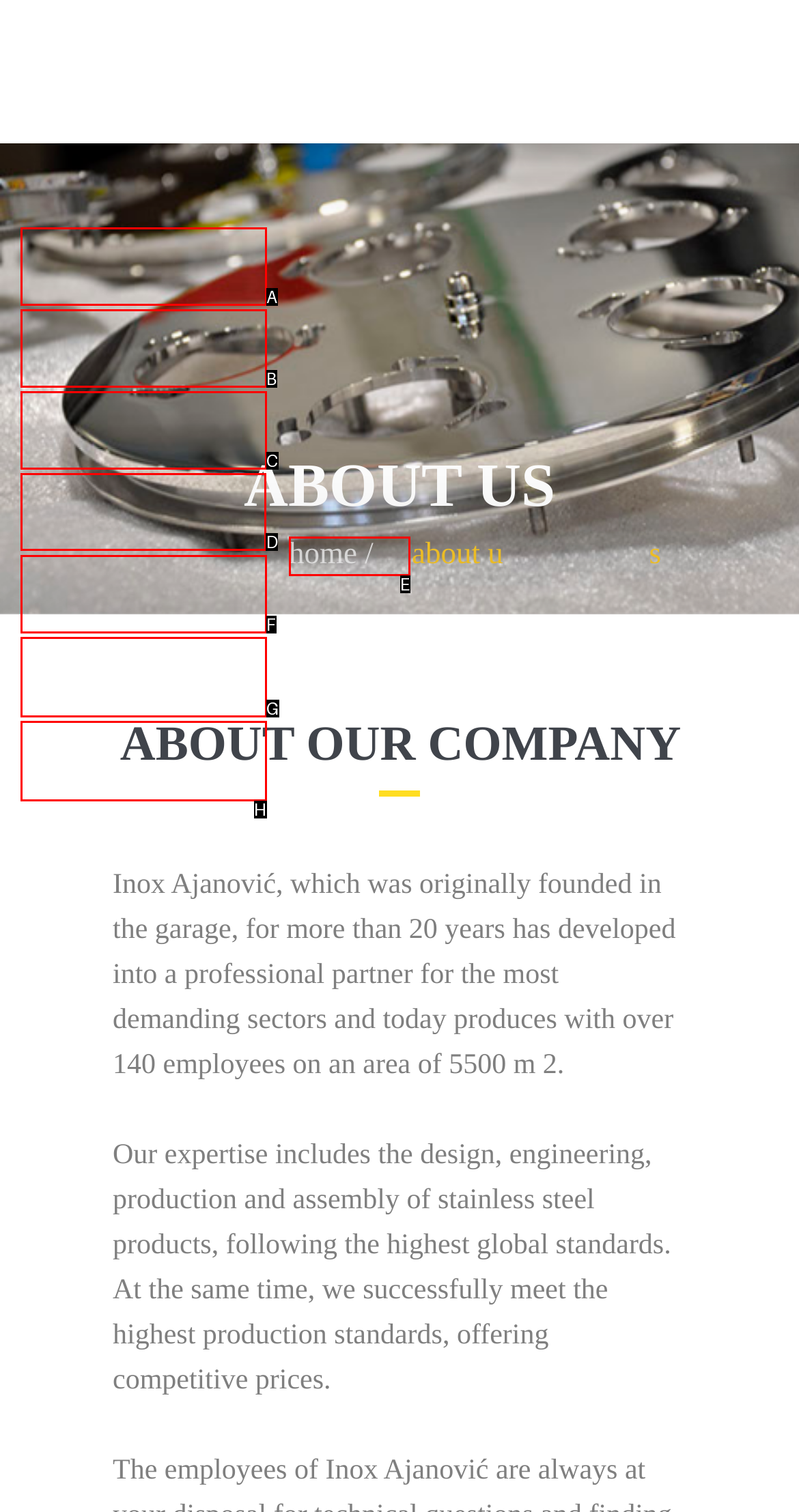Which lettered option should I select to achieve the task: contact us according to the highlighted elements in the screenshot?

D